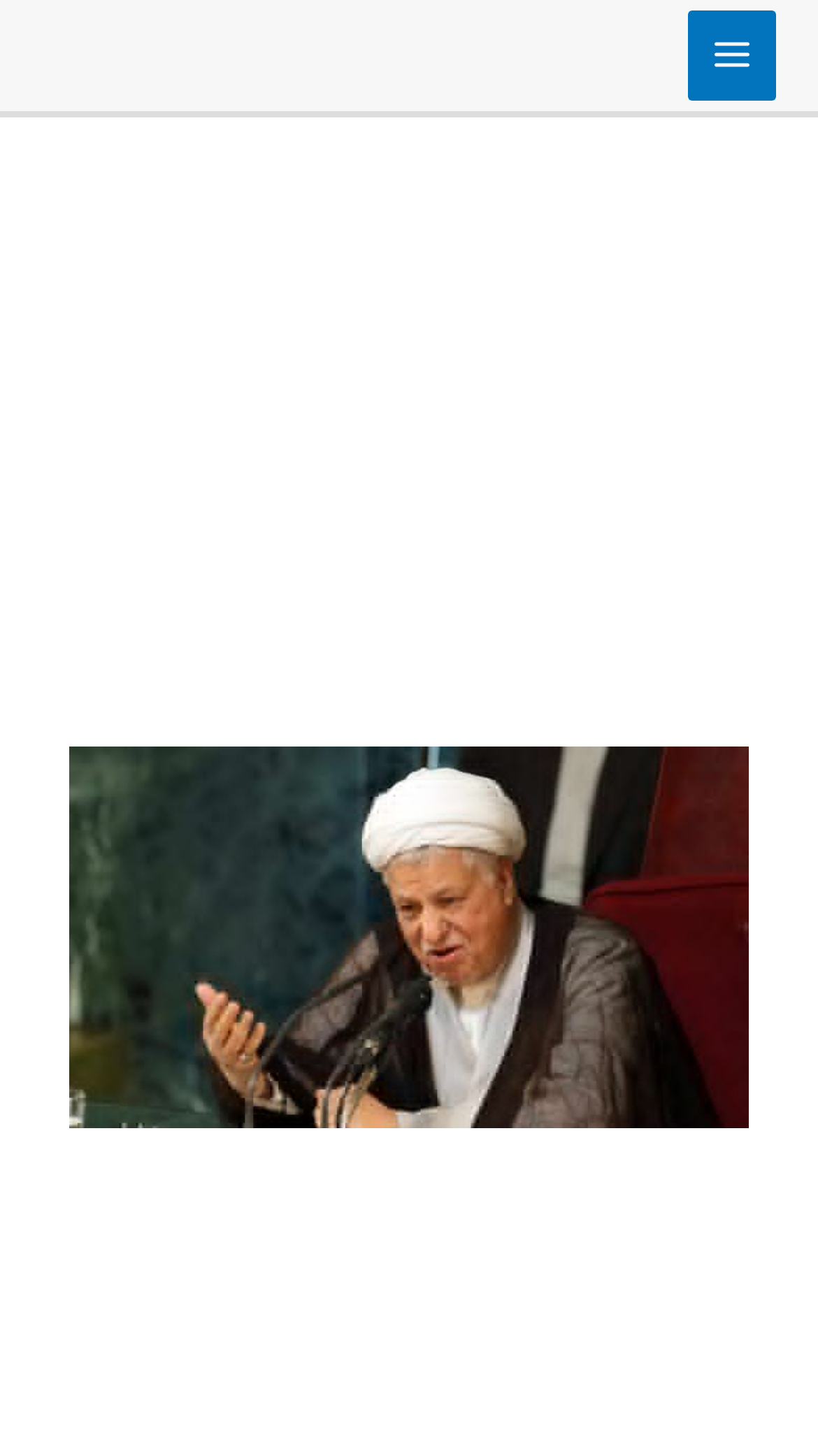What is the name of the former Iranian president? Examine the screenshot and reply using just one word or a brief phrase.

Akbar Hashemi Rafsanjani